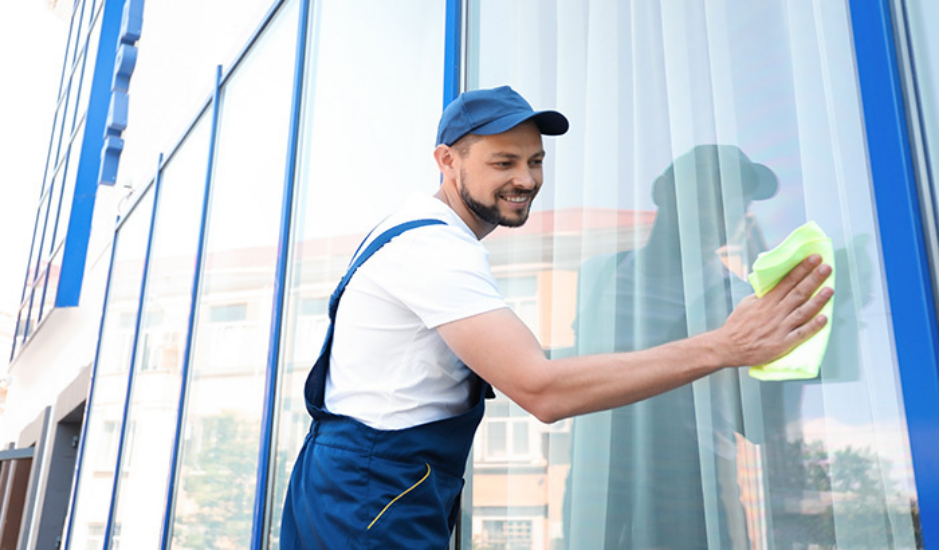Describe all the elements in the image extensively.

In this vibrant image, a professional window cleaner is captured mid-action as he carefully wipes down a large glass window with a bright green microfiber cloth. Dressed in a classic blue cap and a work shirt, his cheerful demeanor reflects the dedication required to keep office windows spotless and inviting. The modern building facade, characterized by sleek glass panels and vibrant blue accents, serves as a backdrop, emphasizing the importance of maintaining clean, clear windows for an immaculate office environment. This visual embodies the theme of luxury and cleanliness outlined in the article titled "3 Insider Tips to Cleaning Office Windows to Keep Your Space Luxurious," where expert techniques are shared to enhance the aesthetic of commercial spaces.